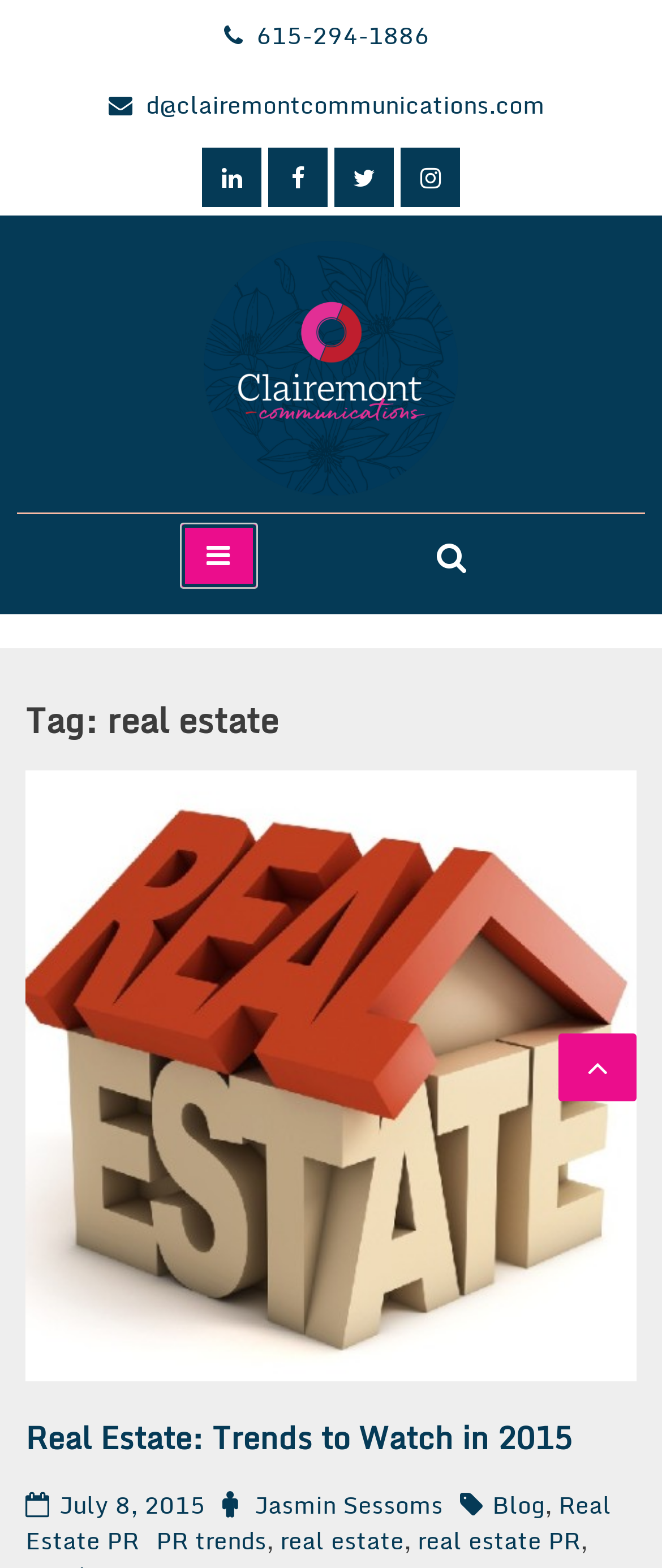What is the category of the blog post?
Provide a well-explained and detailed answer to the question.

I examined the link elements with the bounding box coordinates [0.038, 0.947, 0.923, 0.994], which contains the text 'Real Estate PR'. This is likely the category of the blog post.